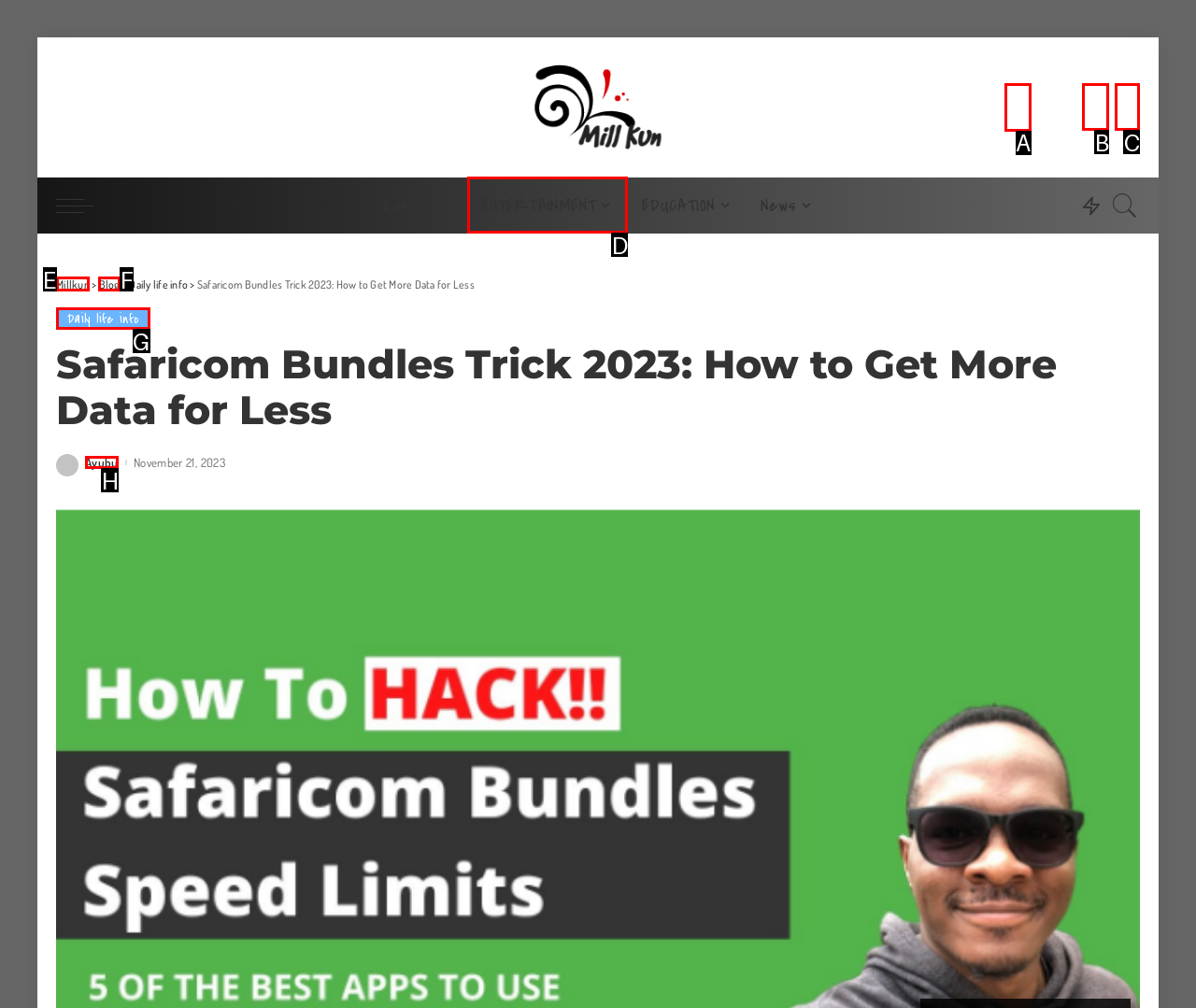Tell me which one HTML element I should click to complete the following task: Visit the Facebook page Answer with the option's letter from the given choices directly.

A